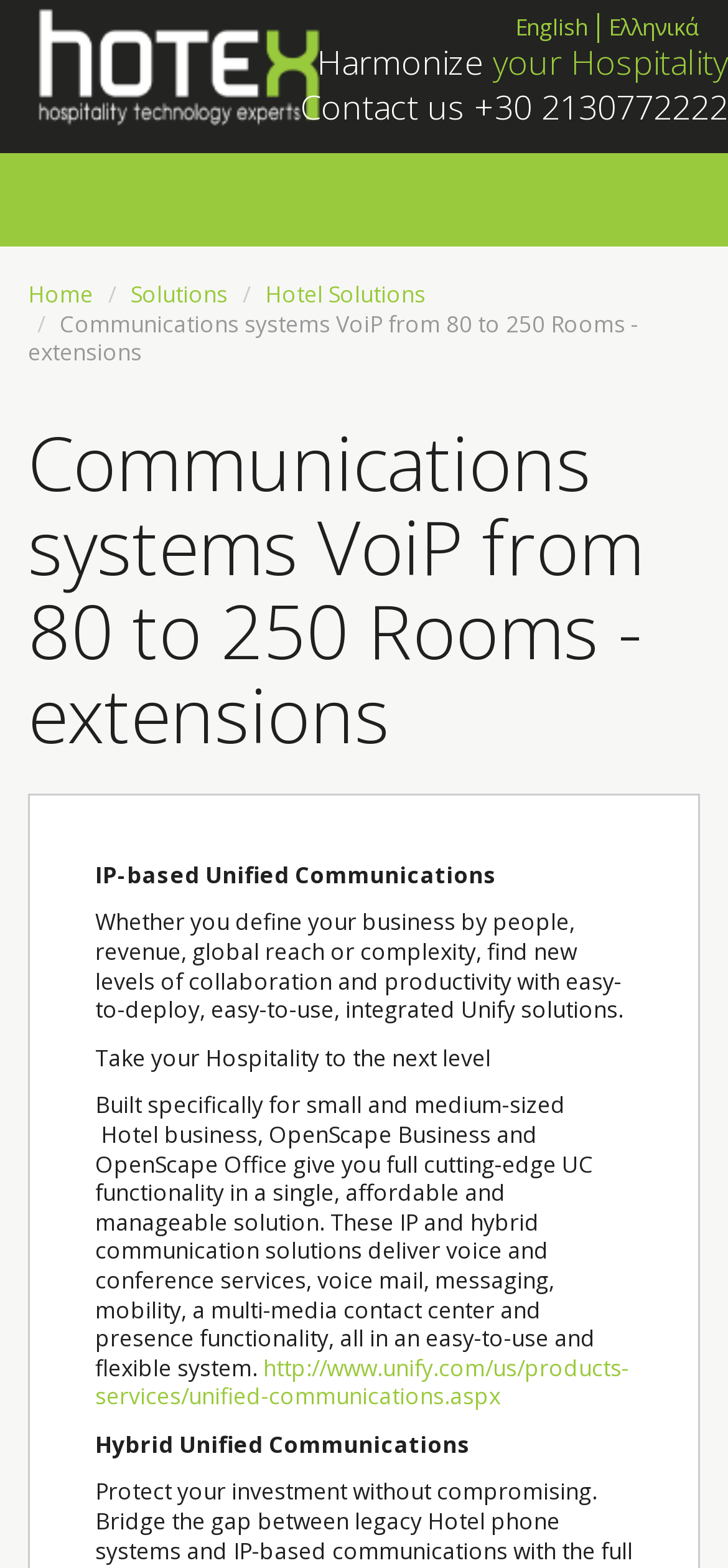What is the type of communication system?
Identify the answer in the screenshot and reply with a single word or phrase.

IP-based Unified Communications